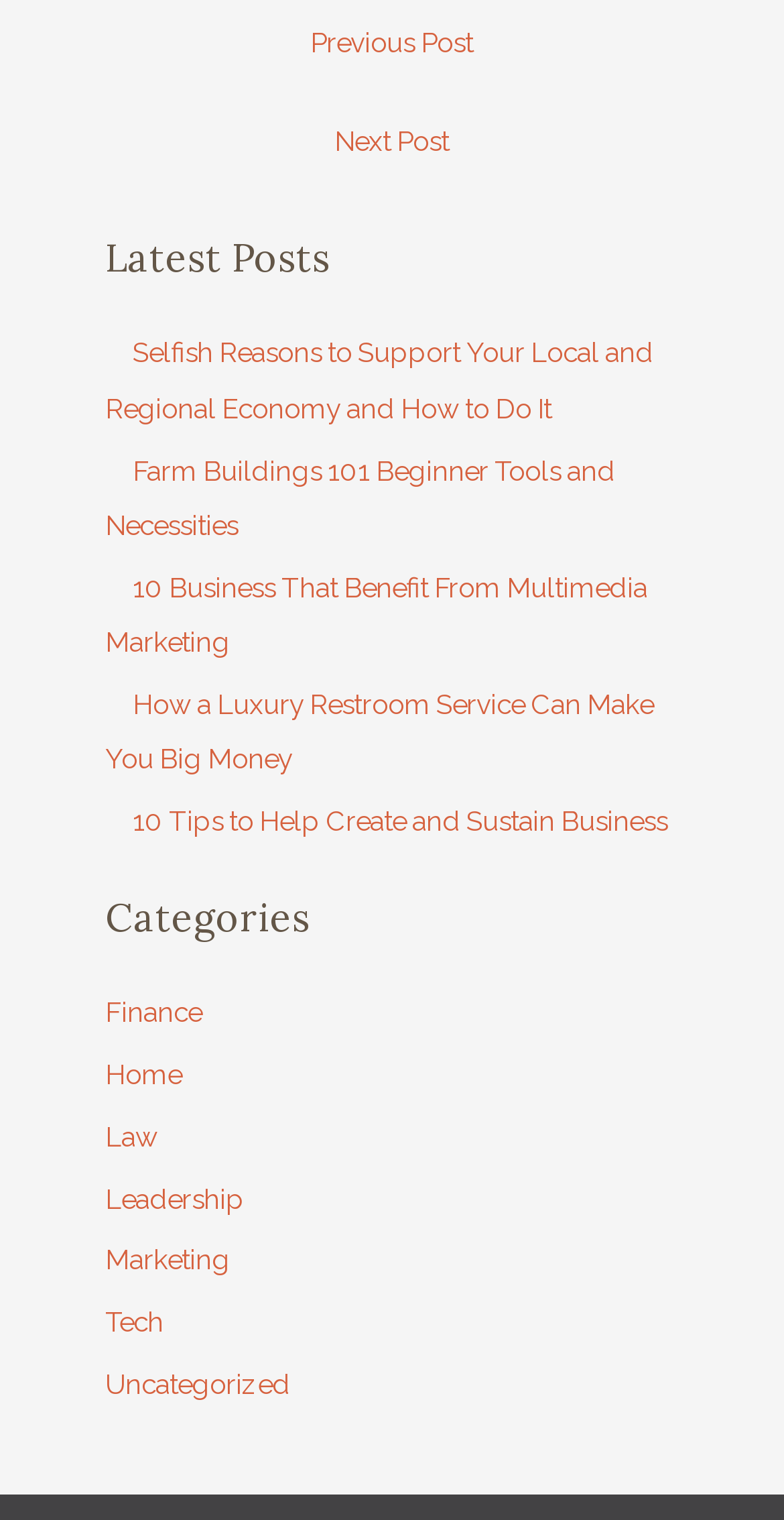Given the description Finance, predict the bounding box coordinates of the UI element. Ensure the coordinates are in the format (top-left x, top-left y, bottom-right x, bottom-right y) and all values are between 0 and 1.

[0.134, 0.656, 0.257, 0.677]